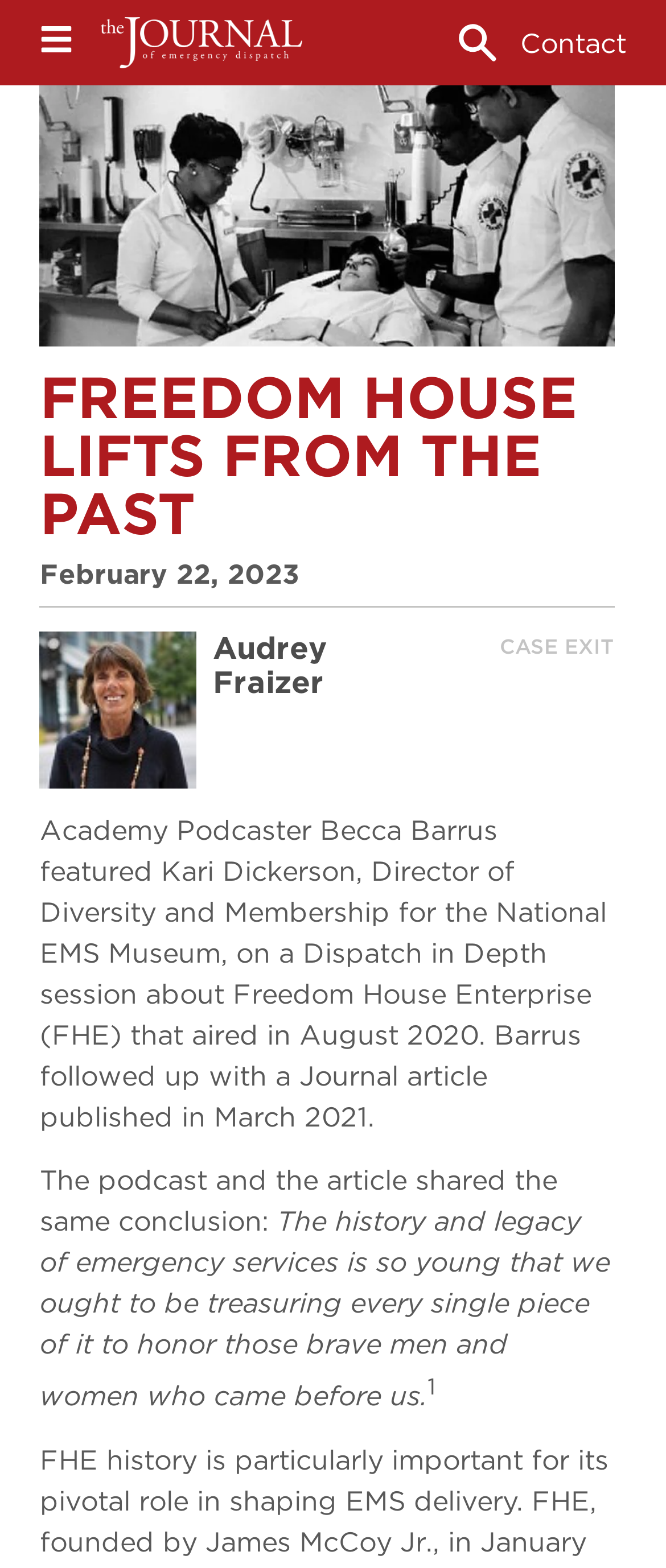Please give a succinct answer to the question in one word or phrase:
What is the name of the person featured in the podcast?

Kari Dickerson